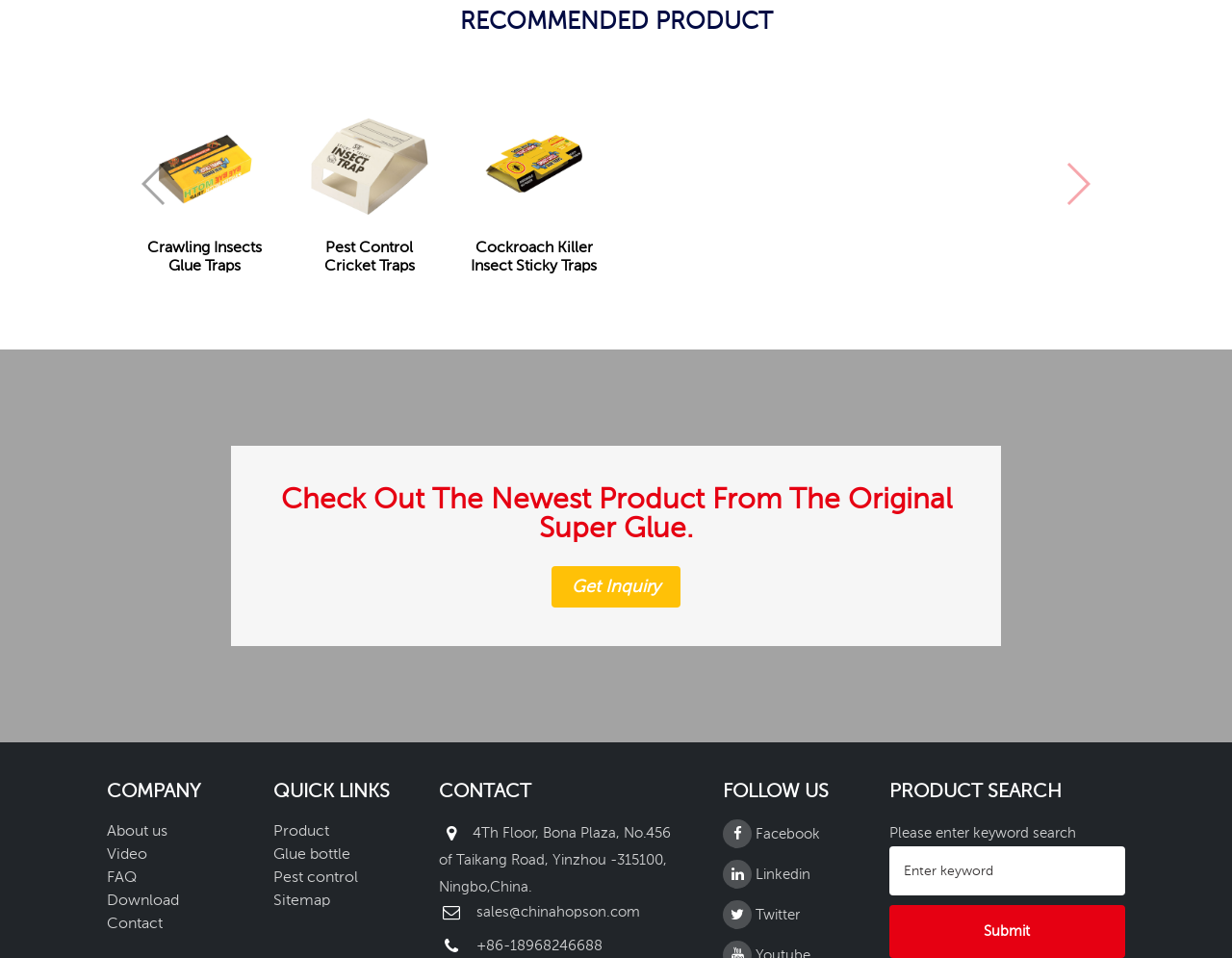What is the shape of the traps that stink bugs are attracted to? Look at the image and give a one-word or short phrase answer.

Vertical, cylindrical